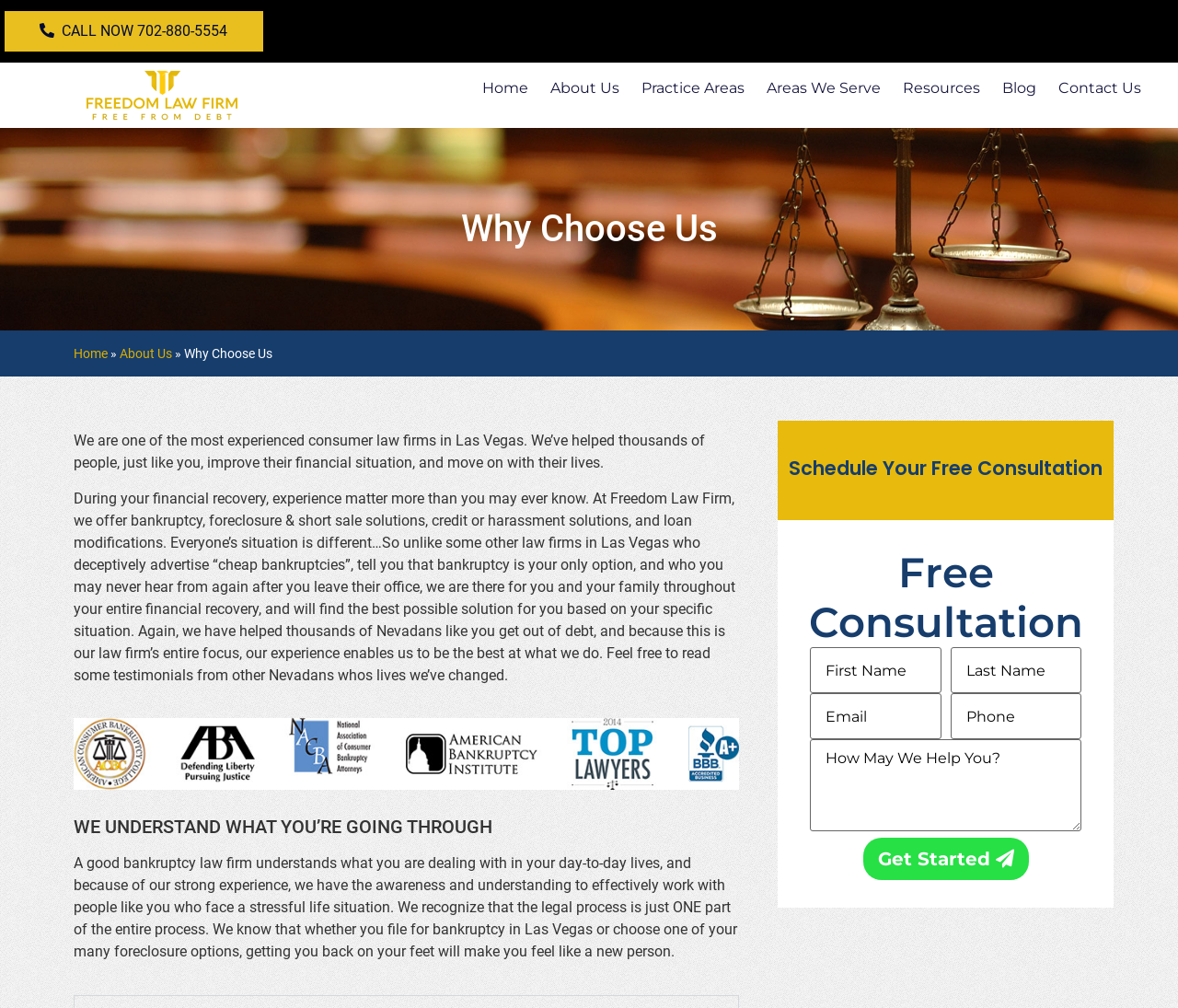Offer a thorough description of the webpage.

The webpage is about Freedom Law Firm, a law firm specializing in bankruptcy, foreclosure, and creditor harassment services. At the top left corner, there is a "CALL NOW" button with a phone number. Next to it, there is an empty link. 

On the top navigation bar, there are links to different sections of the website, including "Home", "About Us", "Practice Areas", "Areas We Serve", "Resources", "Blog", and "Contact Us". 

Below the navigation bar, there is a heading "Why Choose Us" in a prominent position. Underneath, there are two columns of links and text. The left column has links to "Home" and "About Us", with a "»" symbol in between. The right column has a heading "Why Choose Us" and a paragraph of text describing the law firm's experience and services.

The main content of the webpage is divided into three sections. The first section describes the law firm's experience and services, highlighting their ability to help people improve their financial situation. The second section has a heading "WE UNDERSTAND WHAT YOU’RE GOING THROUGH" and a paragraph of text explaining the law firm's understanding of their clients' situations. The third section has a call-to-action "Schedule Your Free Consultation" and a contact form with fields for first name, last name, email, phone, and a message.